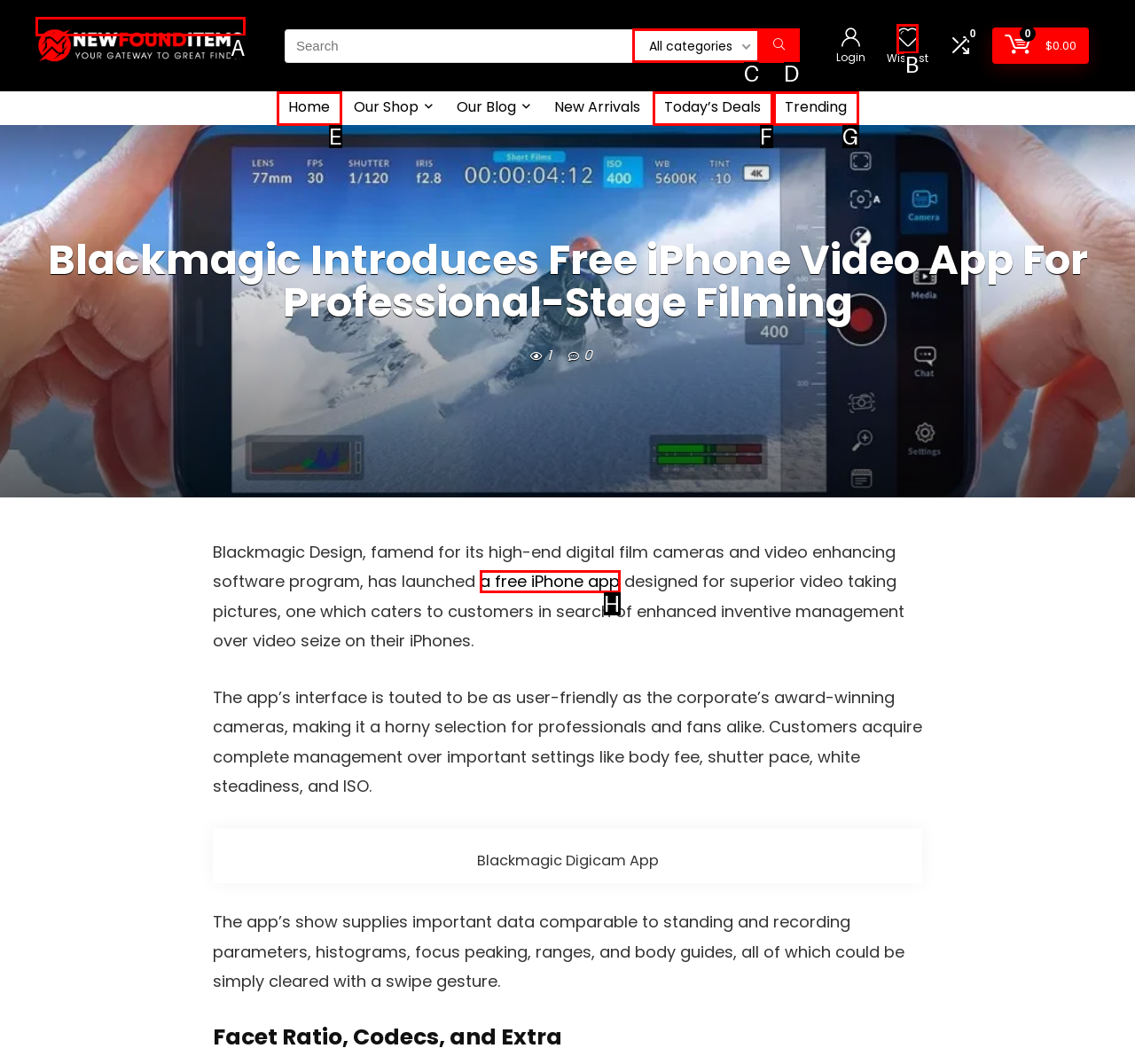Match the option to the description: 2015 high school senior
State the letter of the correct option from the available choices.

None